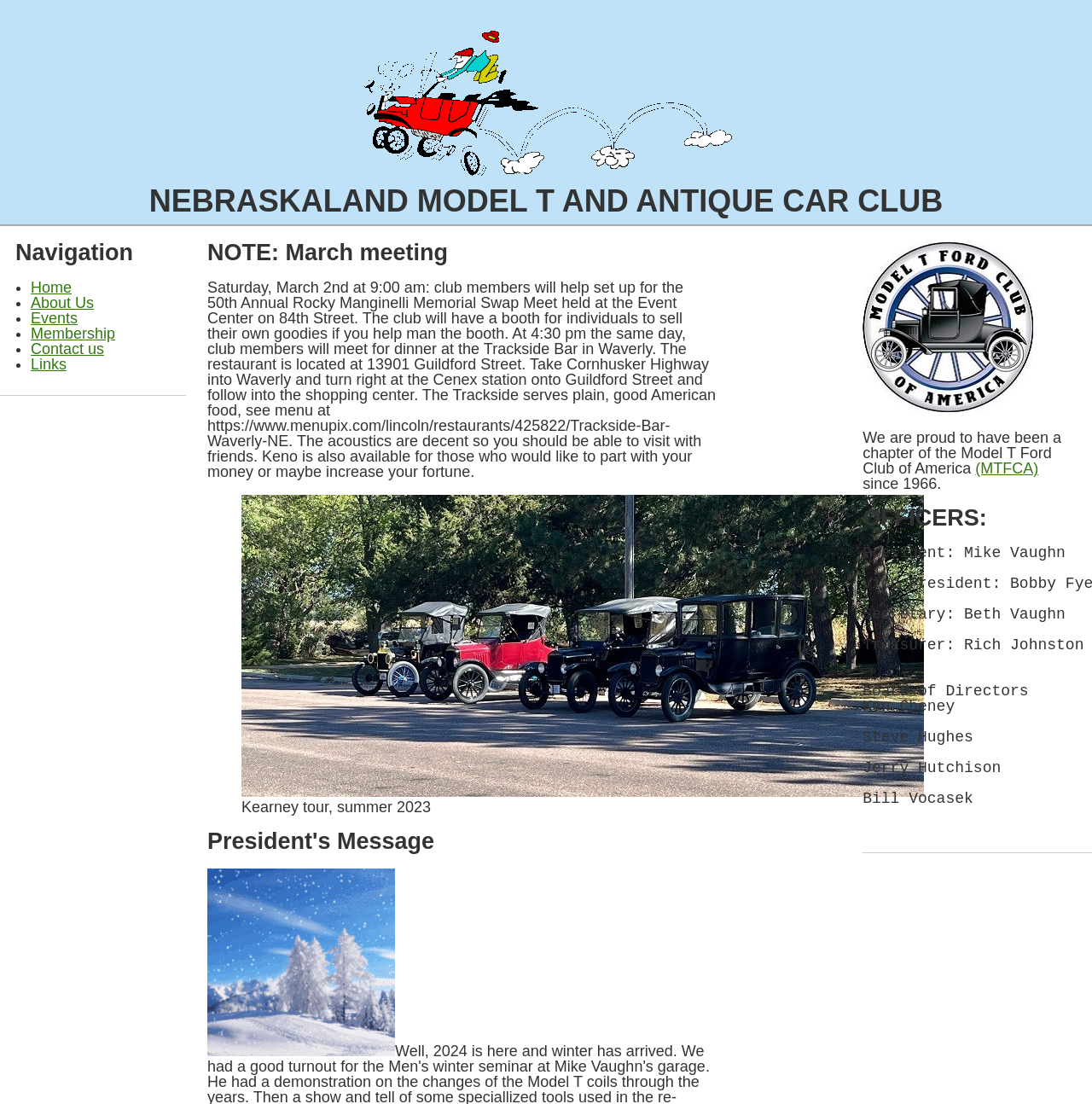What is the date of the March meeting?
Kindly give a detailed and elaborate answer to the question.

The date of the March meeting can be found in the text 'Saturday, March 2nd at 9:00 am...' which is located under the heading 'NOTE: March meeting'.